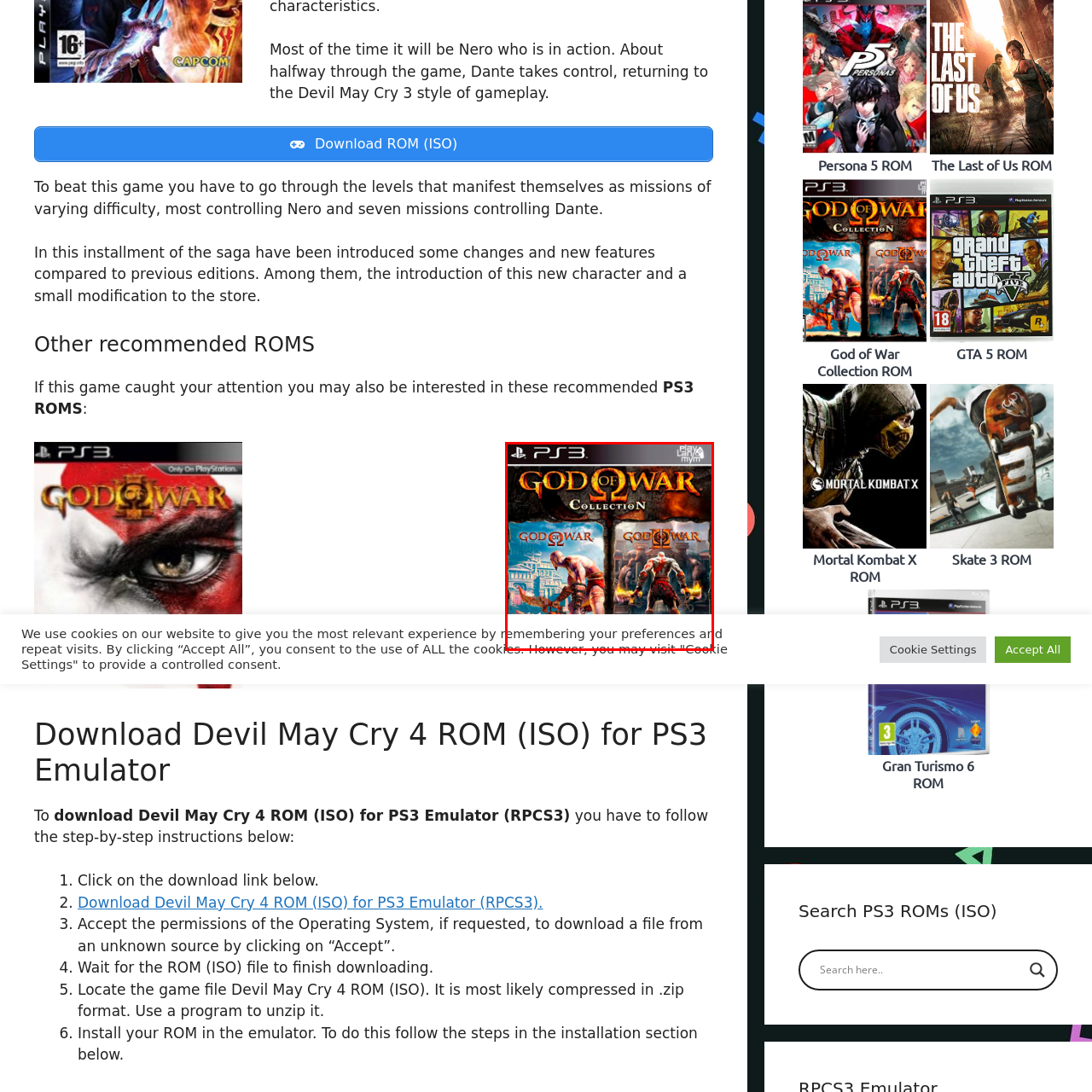Craft a comprehensive description of the image located inside the red boundary.

The image prominently features the cover art for the "God of War Collection" on the PlayStation 3 (PS3). It showcases the iconic title at the top in bold, striking typography that highlights the grandeur of the franchise. Below the title, two images depict key characters and scenes from the original "God of War" games. The left side illustrates Kratos, the game's protagonist, wielding his signature twin blades and ready for battle, set against a backdrop reminiscent of ancient Greek architecture. The right side also features Kratos, displaying his fierce demeanor and distinctive Spartan markings, emphasizing his legendary status. This collection offers gamers a chance to experience the epic narratives and intense action that have defined the series. The image includes the PlayStation 3 logo, indicating its compatibility with that gaming console.